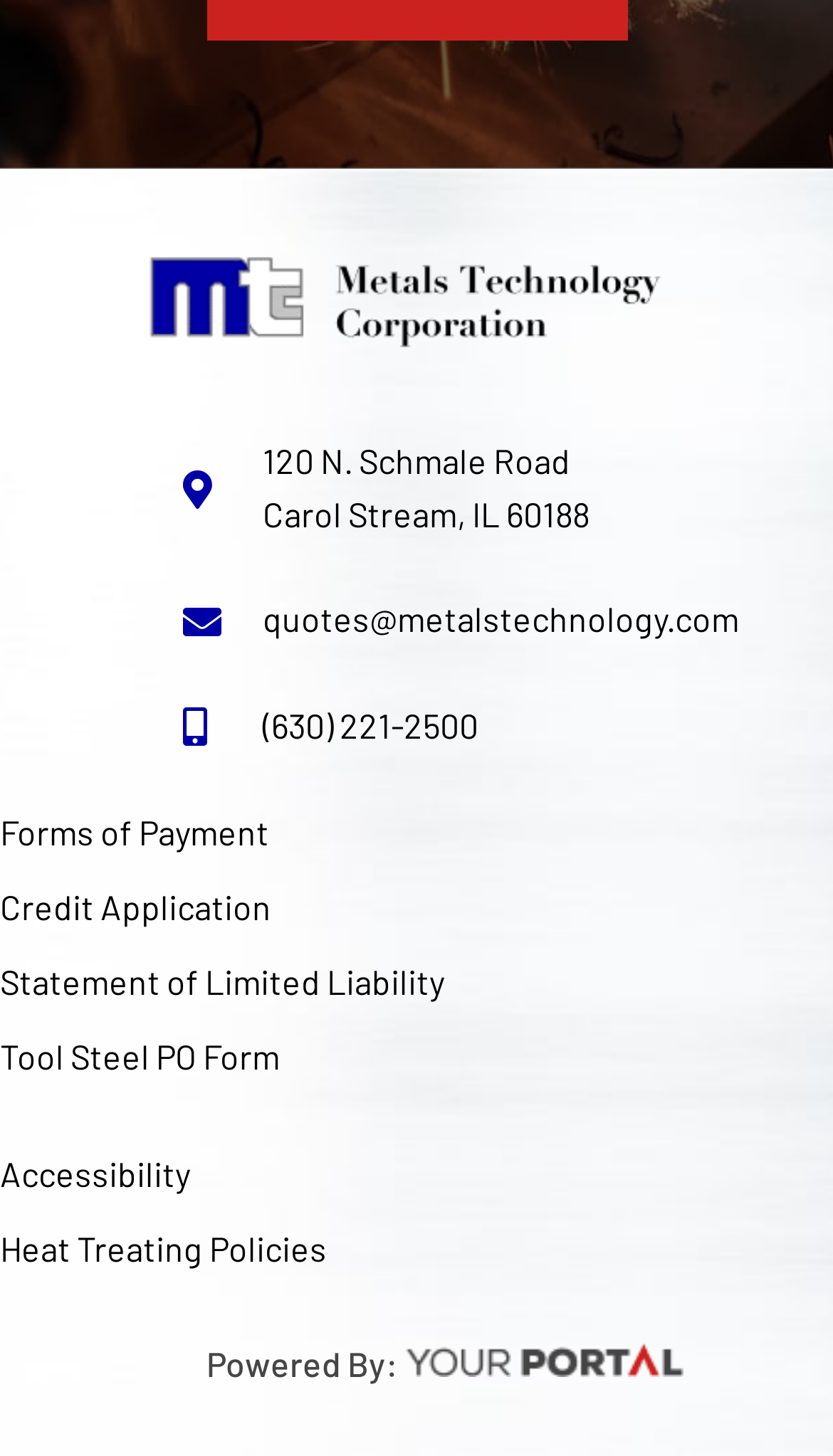Using the information from the screenshot, answer the following question thoroughly:
What is the logo name?

I found the logo name by looking at the image element in the footer section of the webpage, which has a description 'footer-logo'.